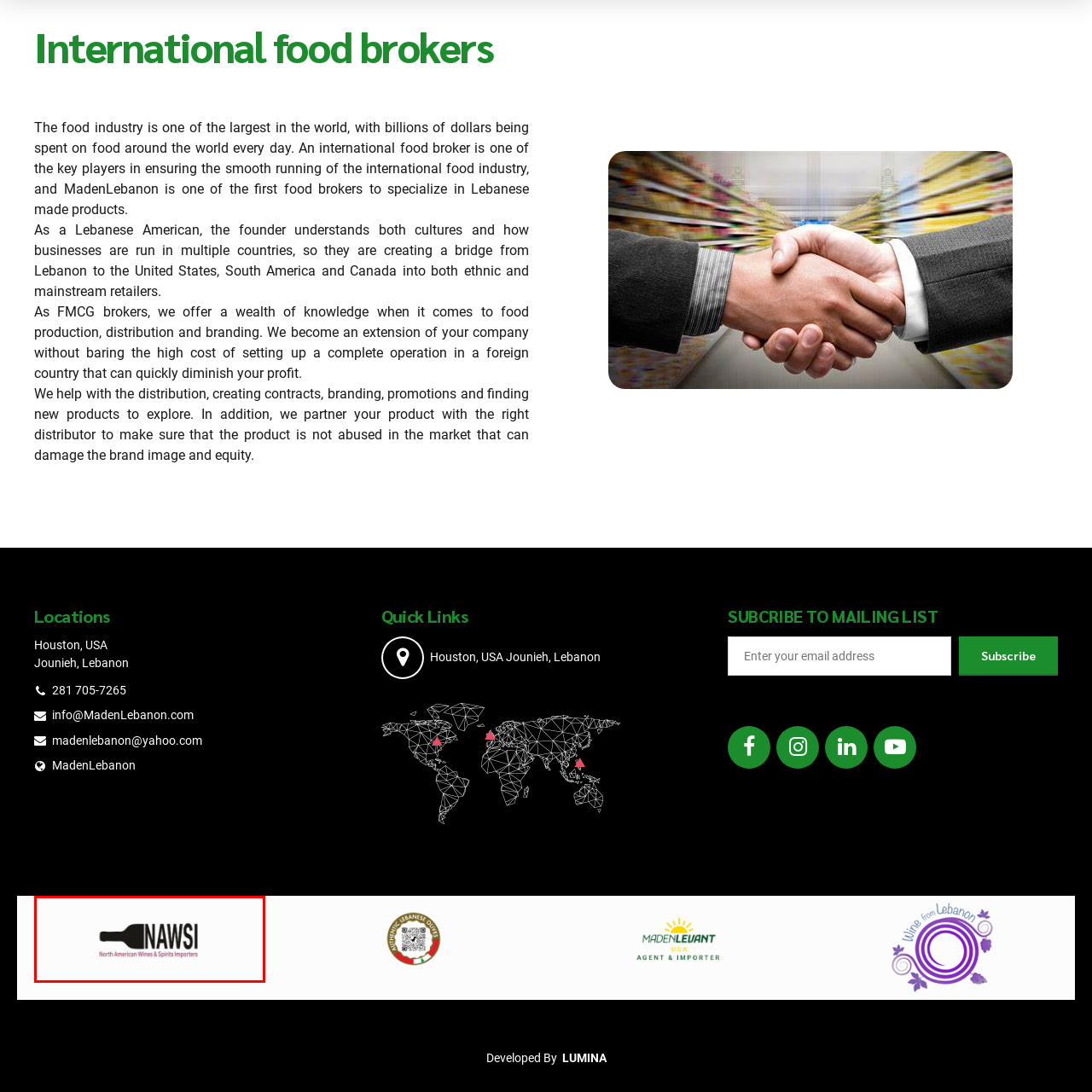Look at the region marked by the red box and describe it extensively.

The image features the logo of NAWSI, which stands for North American Wines & Spirits Importers. The design prominently showcases a wine bottle silhouette alongside the acronym "NAWSI" in bold letters. Below the acronym, the full name of the organization is presented in a smaller font, reinforcing its identity as a key player in the importation of wines and spirits across North America. This logo exemplifies the brand's focus on quality and expertise in the beverage industry.